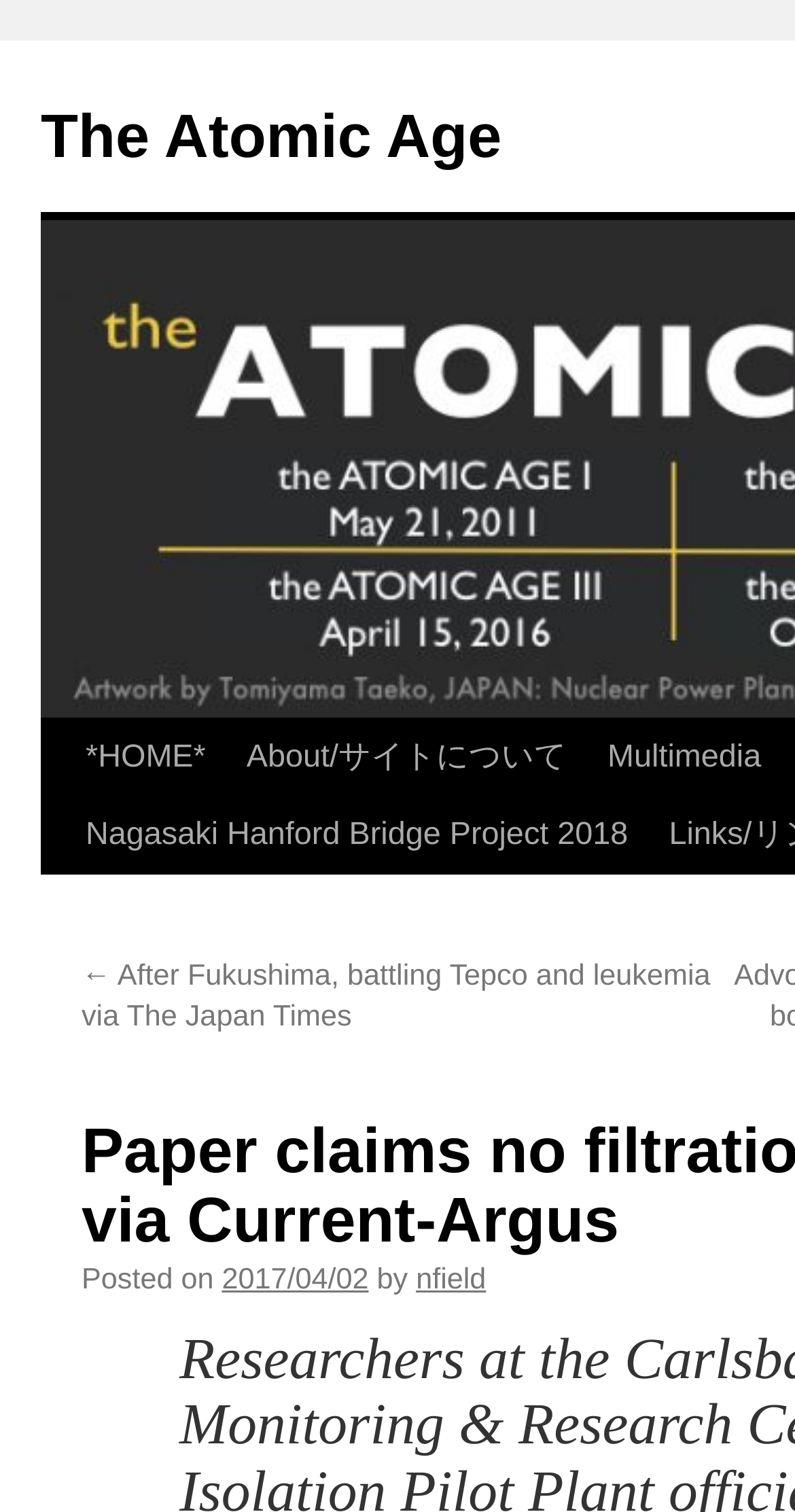Convey a detailed summary of the webpage, mentioning all key elements.

The webpage appears to be a news article or blog post with a focus on nuclear-related topics. At the top, there is a title "Paper claims no filtration needed at WIPP via Current-Argus | The Atomic Age" which is also a link to "The Atomic Age". 

Below the title, there is a row of navigation links, including "Skip to content", "*HOME*", "About/サイトについて", "Multimedia", and "Nagasaki Hanford Bridge Project 2018". The "Nagasaki Hanford Bridge Project 2018" link is followed by a series of links and text, including a link to a previous article "← After Fukushima, battling Tepco and leukemia via The Japan Times", a posting date "2017/04/02", and the author's name "nfield". 

The posting date and author's name are positioned to the right of the article title, while the previous article link is positioned below the posting date and author's name. The navigation links are aligned horizontally across the top of the page, with the "Skip to content" link positioned at the top-left corner.